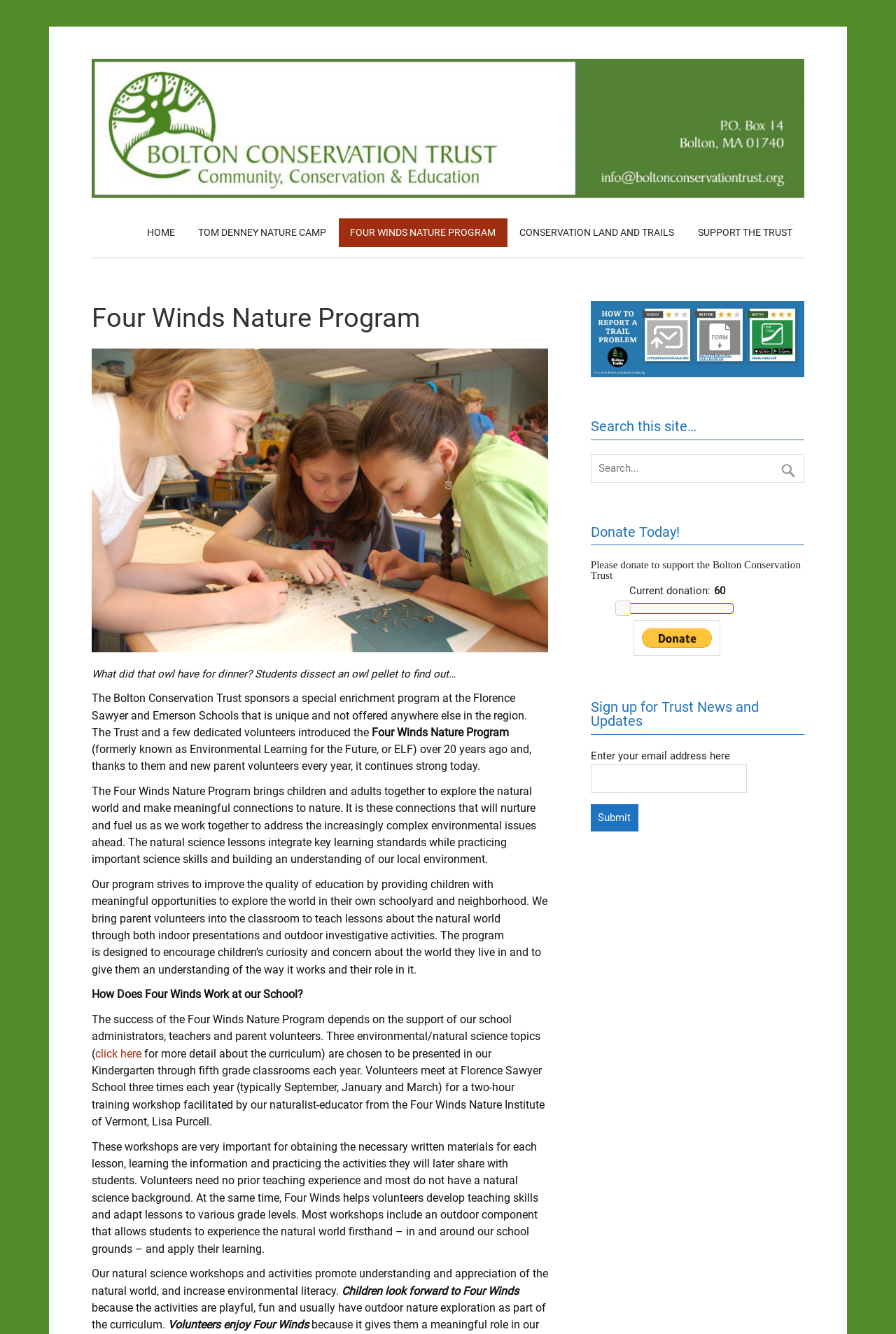Show the bounding box coordinates for the HTML element described as: "name="submit" value="Submit"".

[0.659, 0.603, 0.712, 0.623]